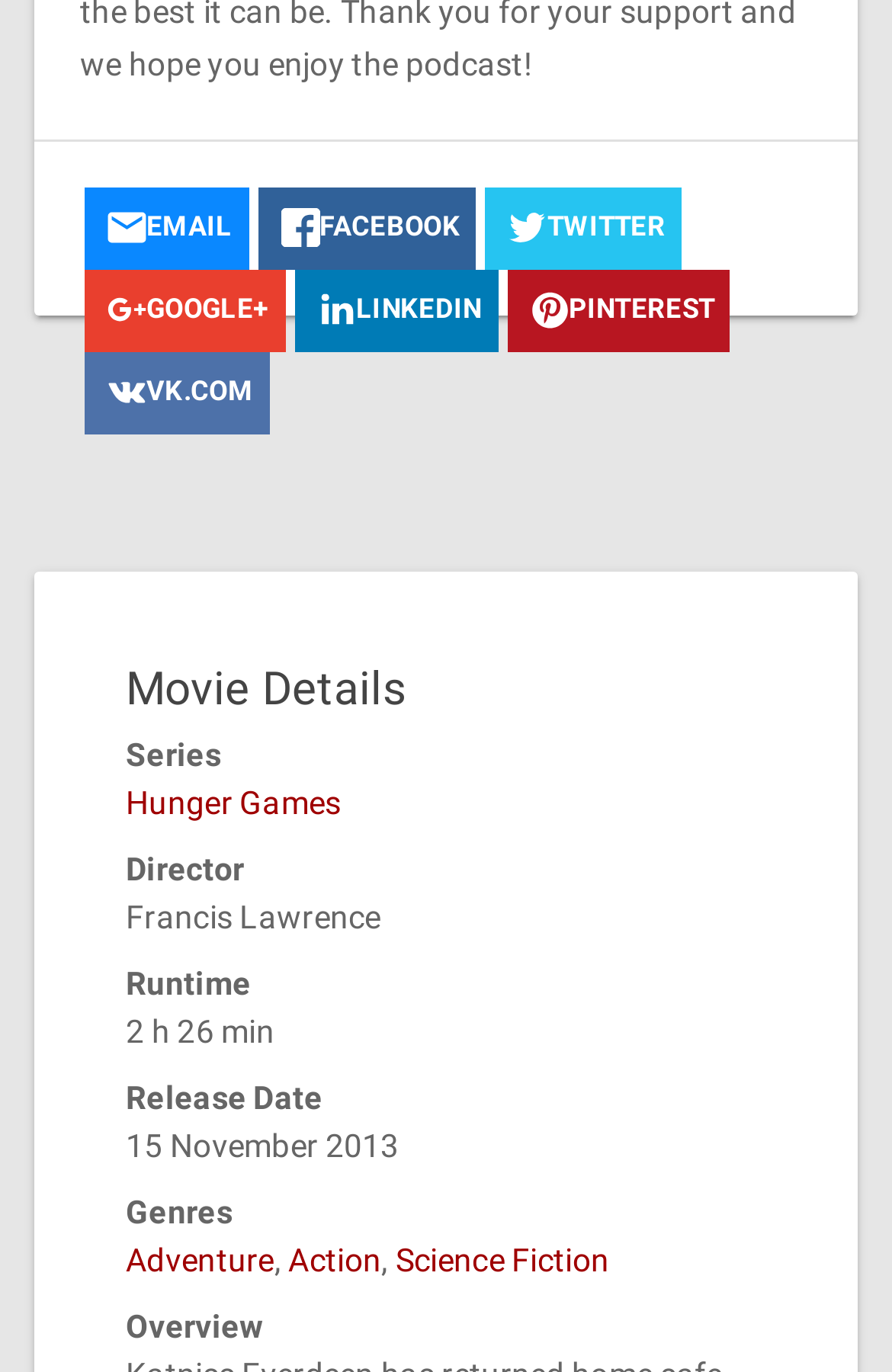Identify the bounding box coordinates of the region I need to click to complete this instruction: "Click on EMAIL link".

[0.095, 0.137, 0.278, 0.197]